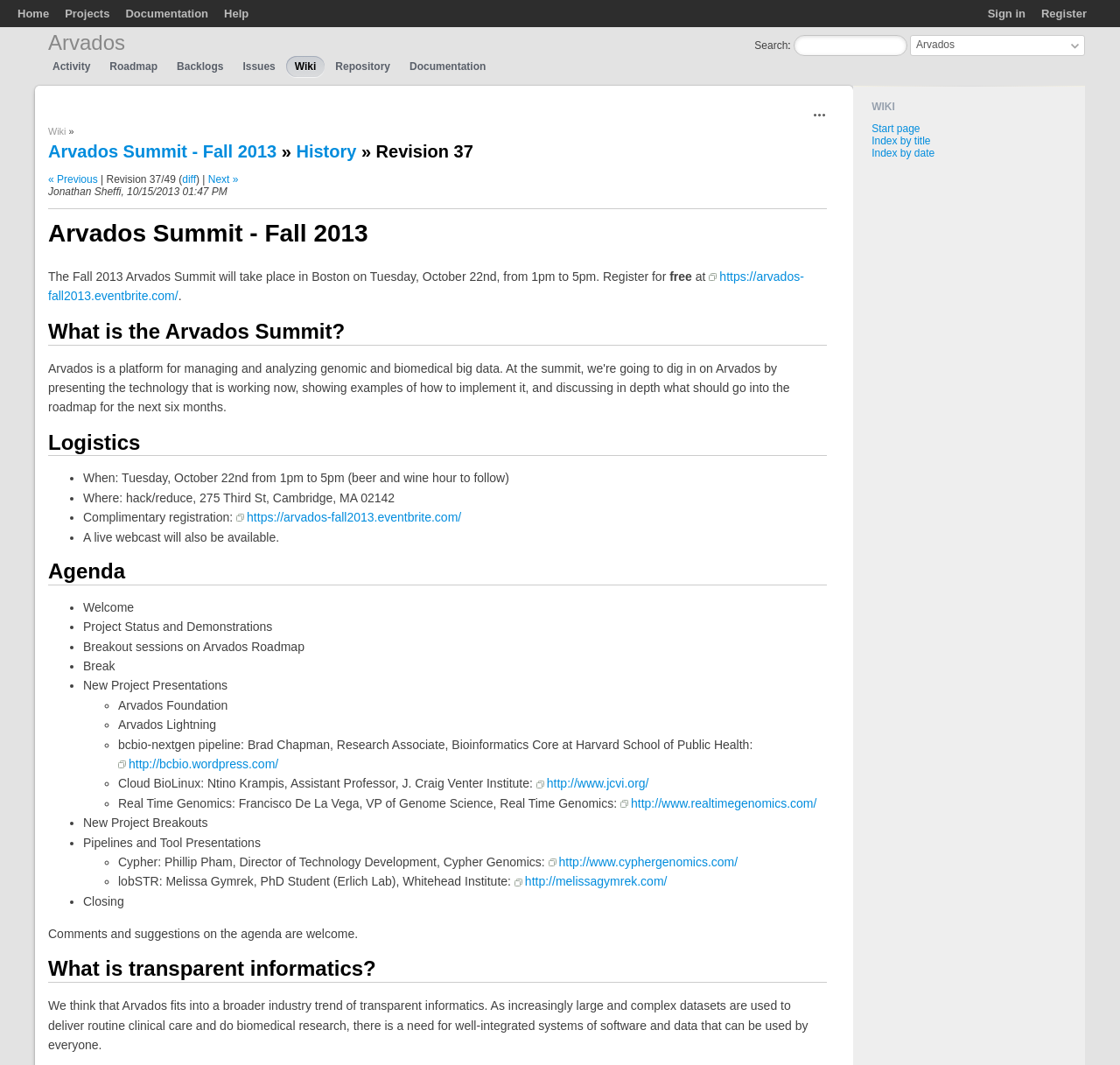Identify the bounding box for the described UI element: "The Copies (2016)".

None